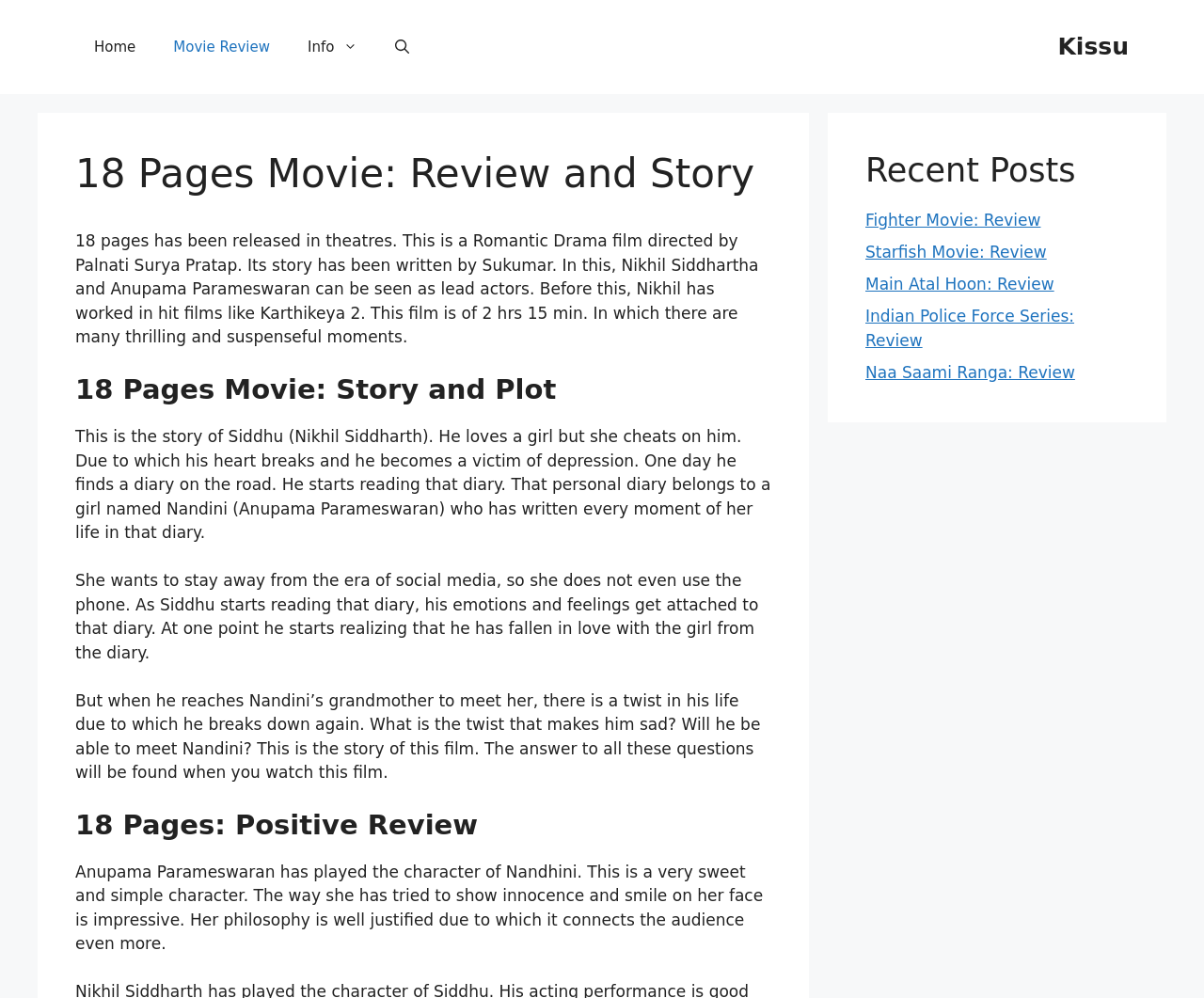Please identify the bounding box coordinates of the area that needs to be clicked to fulfill the following instruction: "Open the search."

[0.313, 0.019, 0.356, 0.075]